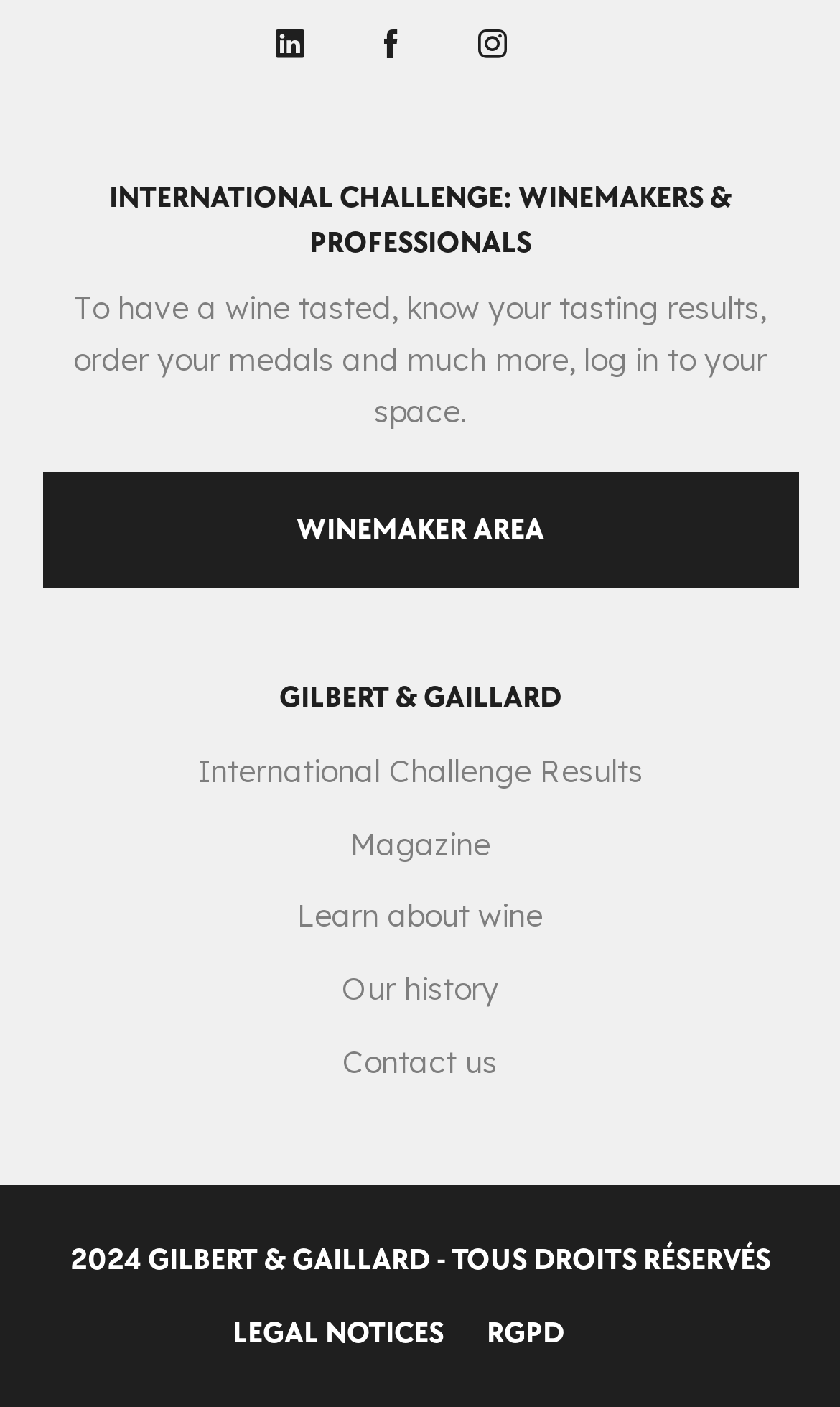Identify the bounding box coordinates of the section to be clicked to complete the task described by the following instruction: "Learn about wine". The coordinates should be four float numbers between 0 and 1, formatted as [left, top, right, bottom].

[0.354, 0.638, 0.646, 0.665]